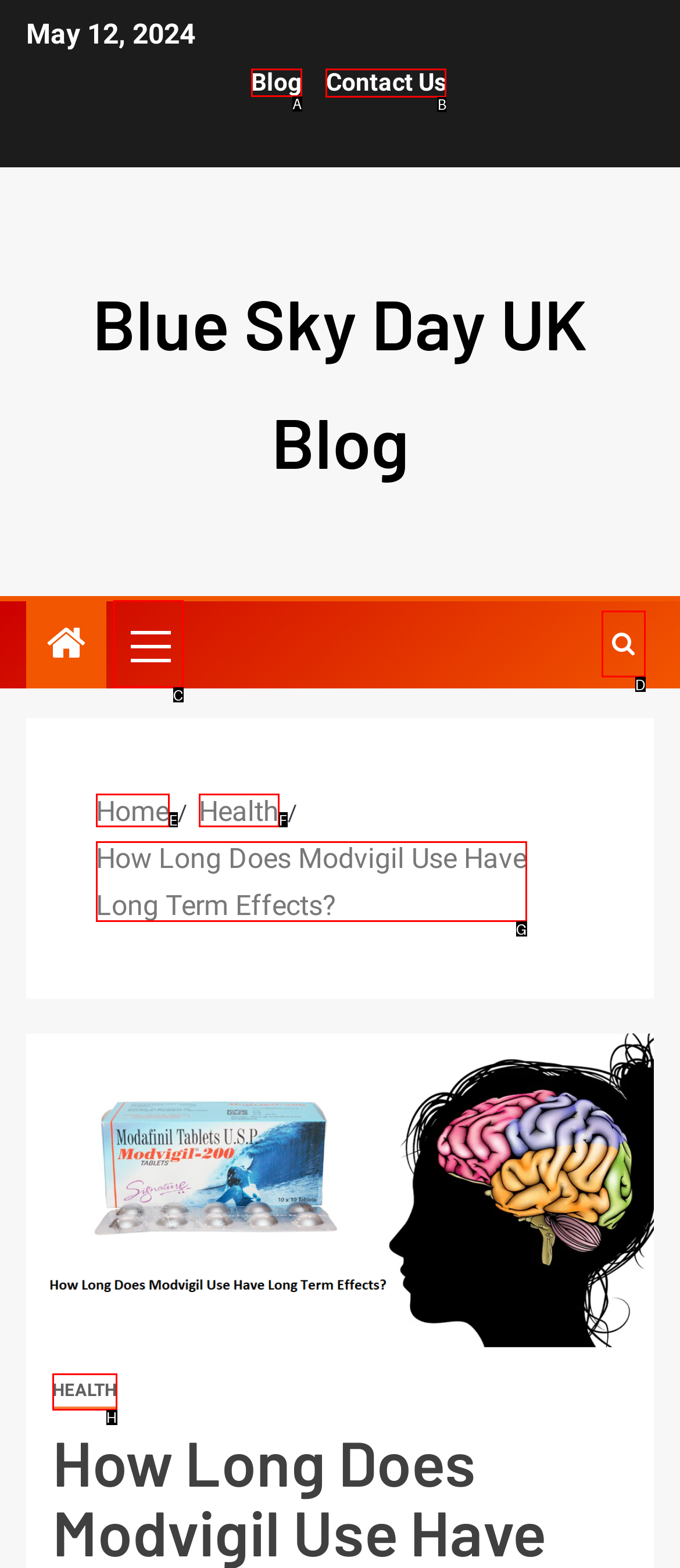To perform the task "contact us", which UI element's letter should you select? Provide the letter directly.

B